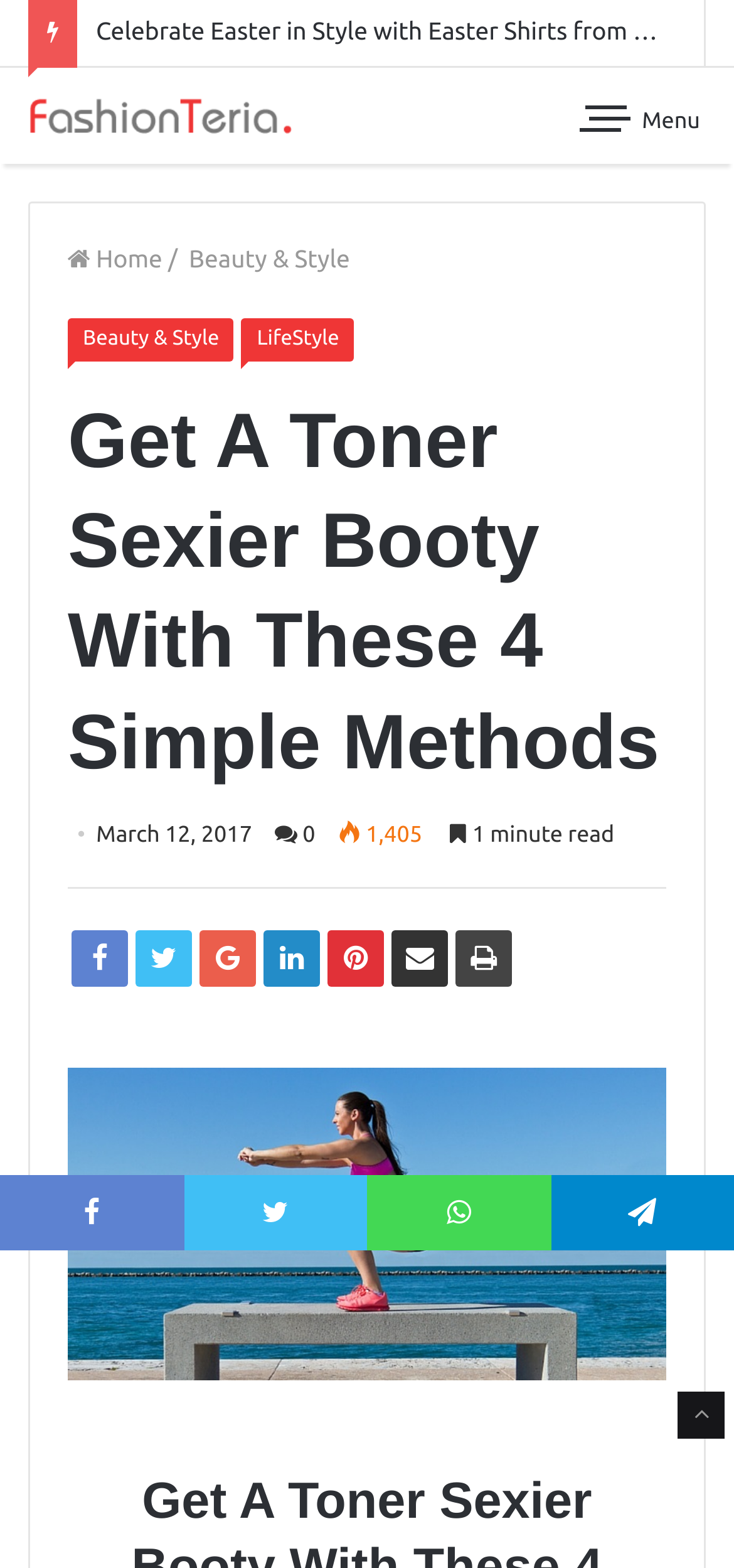How many social media sharing options are available?
Please use the image to provide an in-depth answer to the question.

I counted the number of social media links at the bottom of the page, which are Facebook, Twitter, WhatsApp, Telegram, and another unknown platform.